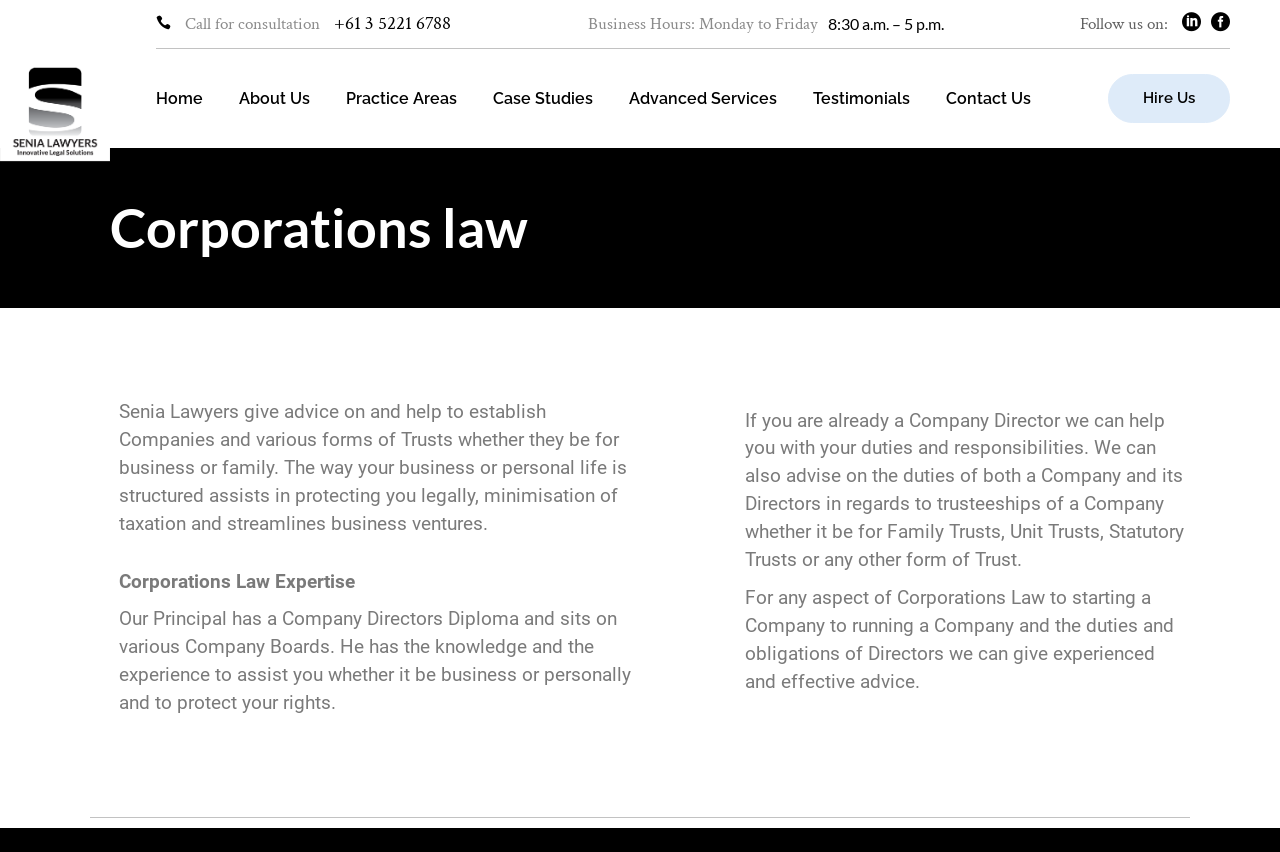Provide a brief response in the form of a single word or phrase:
What is the business hours of Senia Lawyers?

8:30 a.m. – 5 p.m.